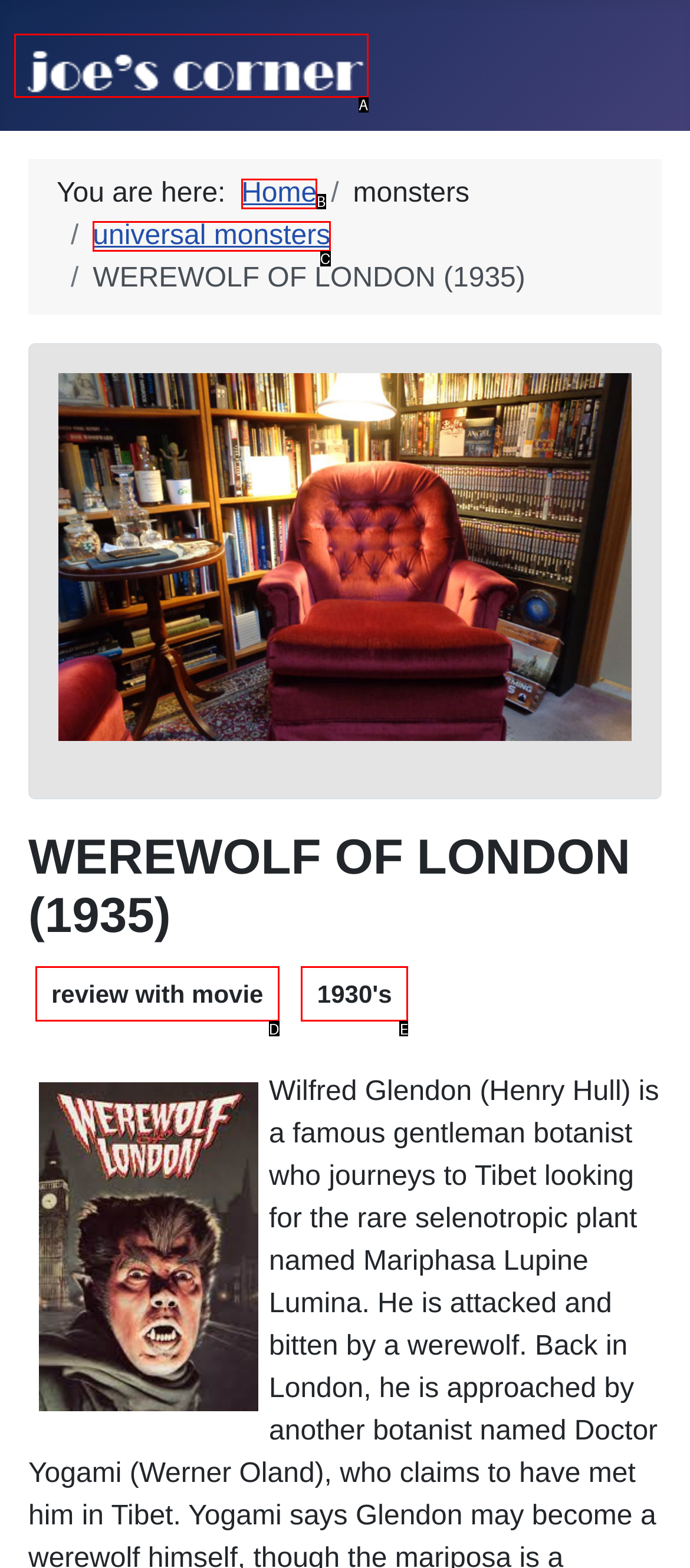Identify the UI element that best fits the description: review with movie
Respond with the letter representing the correct option.

D